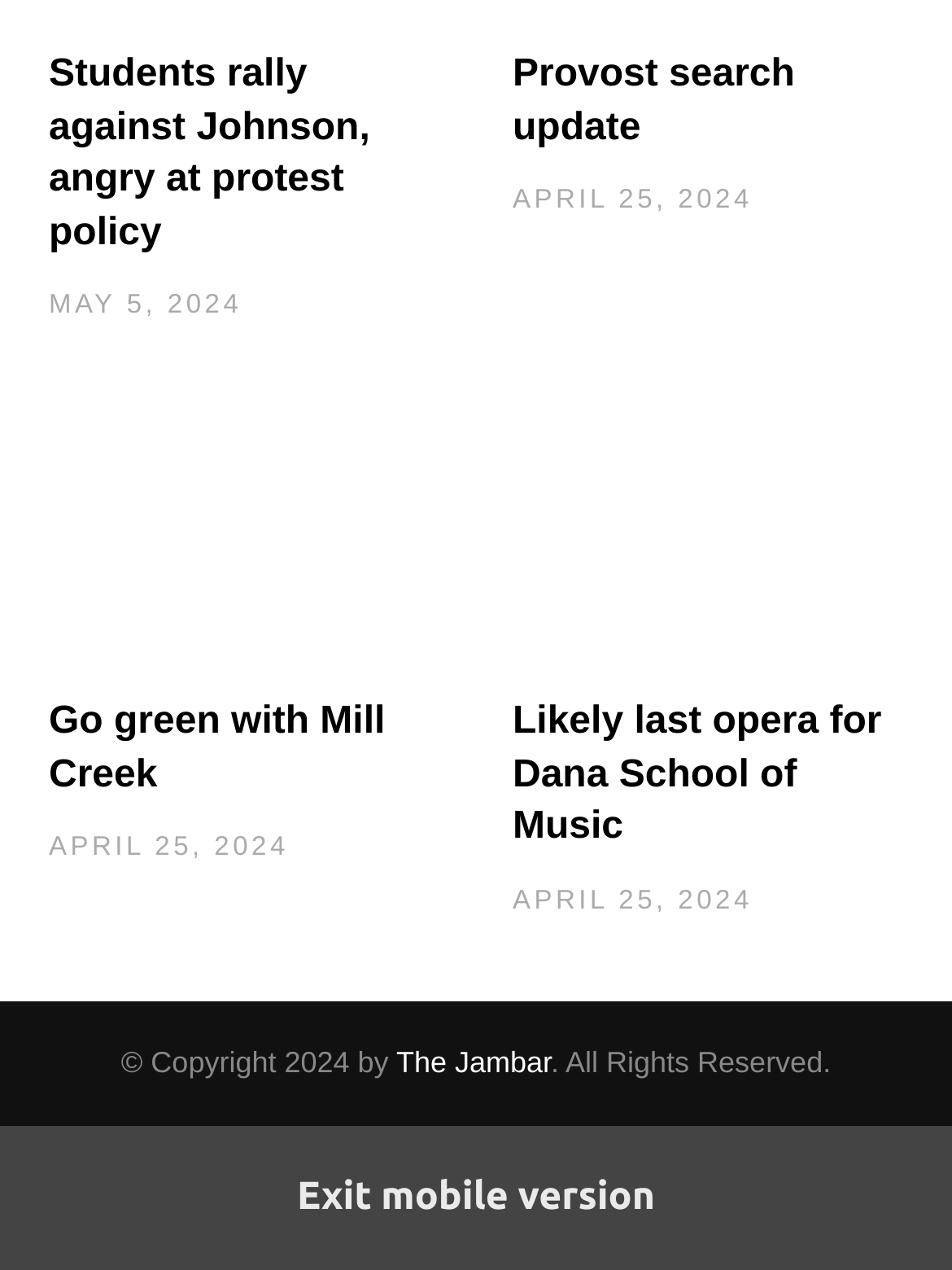Use one word or a short phrase to answer the question provided: 
What is the date of the latest article?

MAY 5, 2024